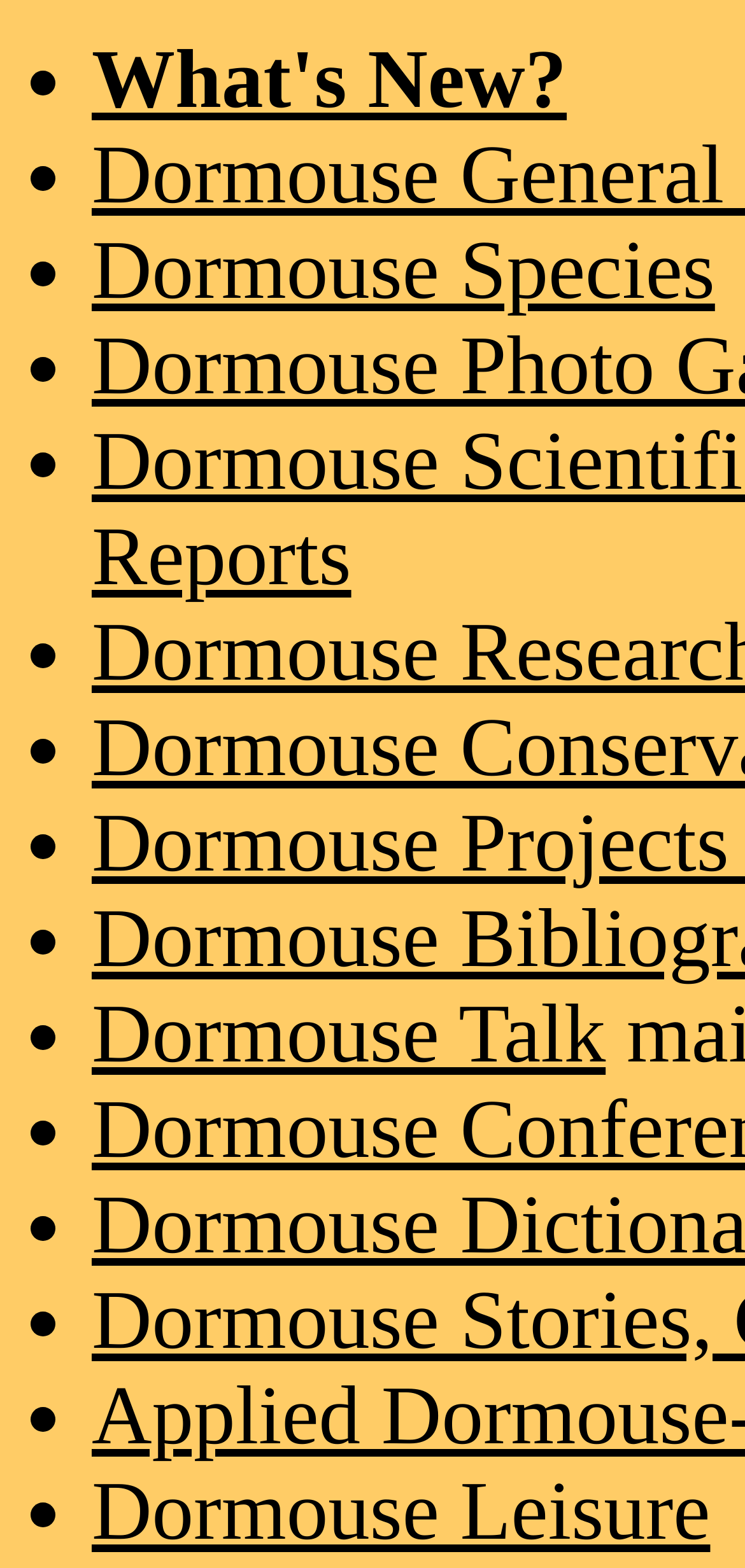What is the last link on the webpage?
Provide a concise answer using a single word or phrase based on the image.

Dormouse Leisure